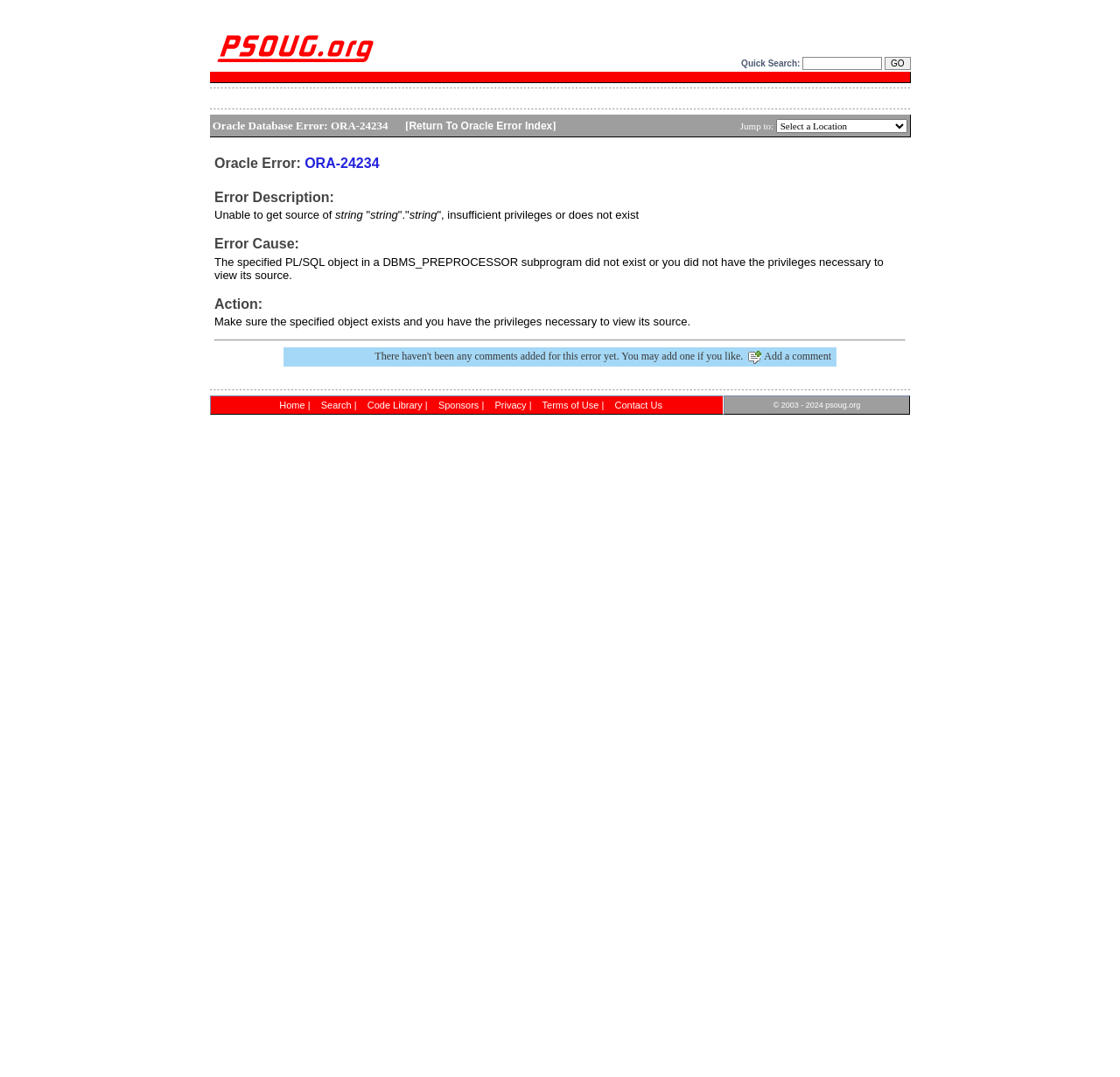What is the cause of the ORA-24234 error?
Please provide a single word or phrase as your answer based on the screenshot.

Insufficient privileges or object does not exist